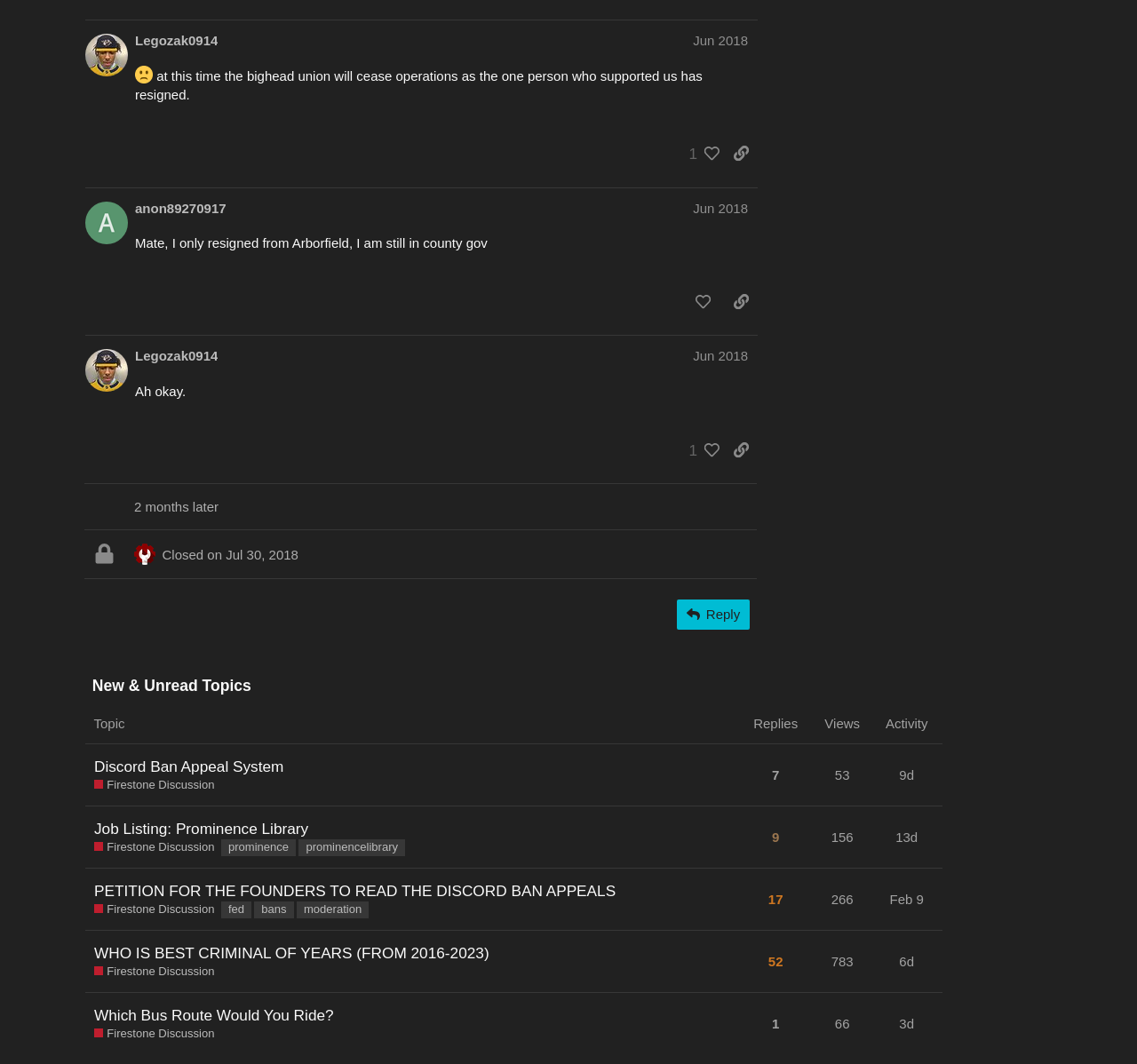Please identify the bounding box coordinates of the clickable region that I should interact with to perform the following instruction: "Check the topic 'Discord Ban Appeal System Firestone Discussion'". The coordinates should be expressed as four float numbers between 0 and 1, i.e., [left, top, right, bottom].

[0.075, 0.709, 0.653, 0.757]